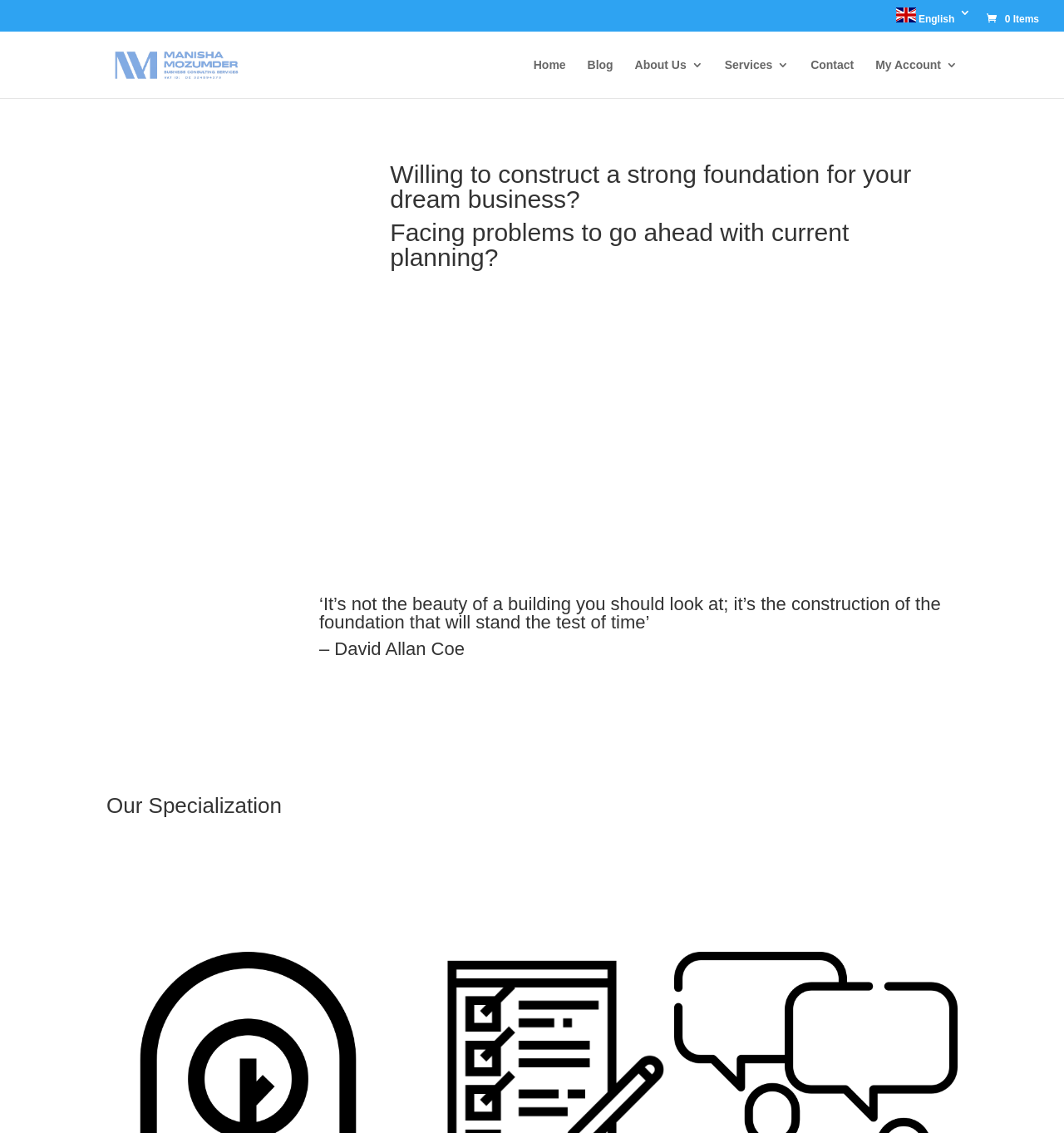Pinpoint the bounding box coordinates of the clickable element to carry out the following instruction: "Read the blog."

[0.552, 0.052, 0.576, 0.087]